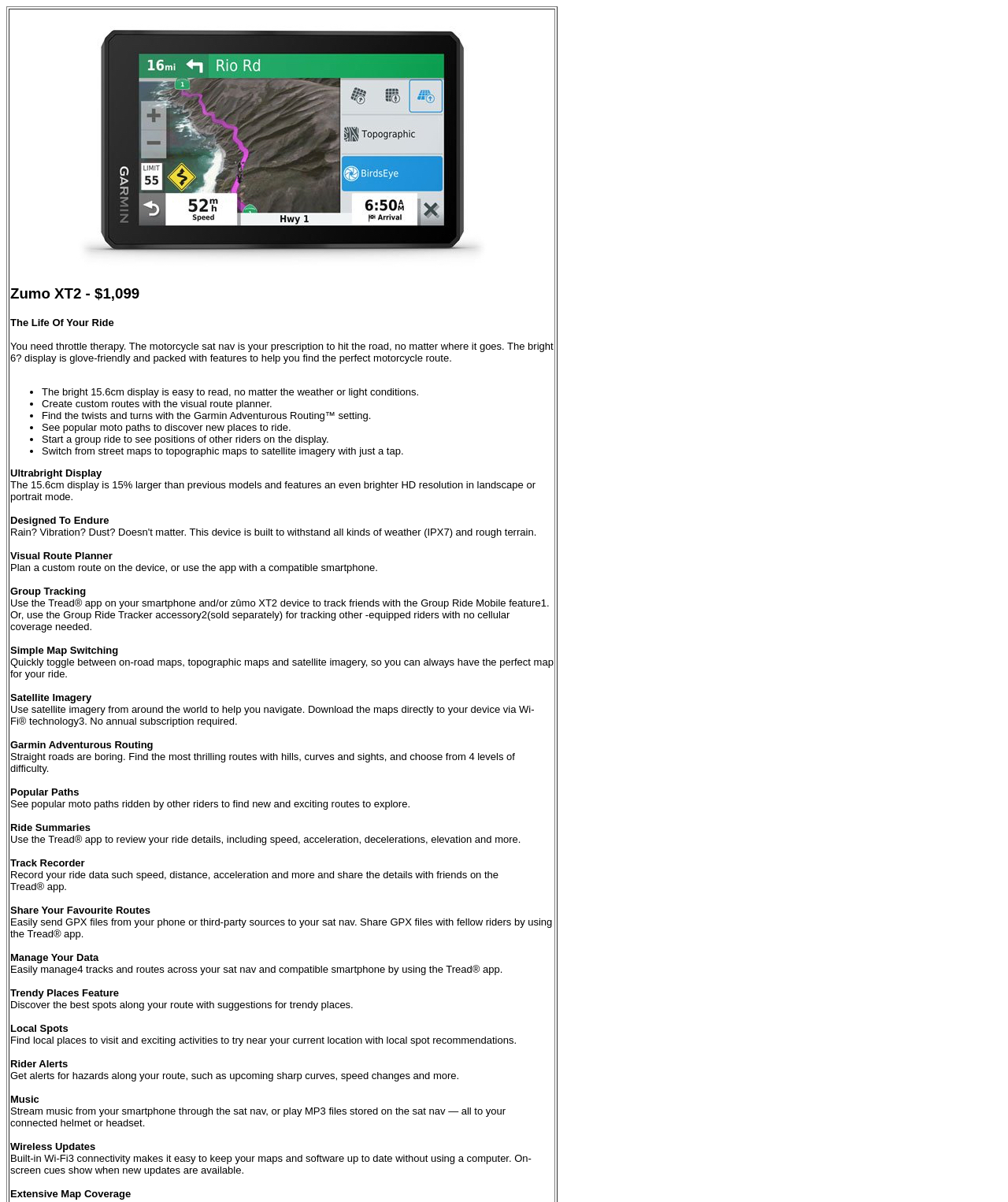What is the size of the display?
Please answer the question with a single word or phrase, referencing the image.

15.6cm